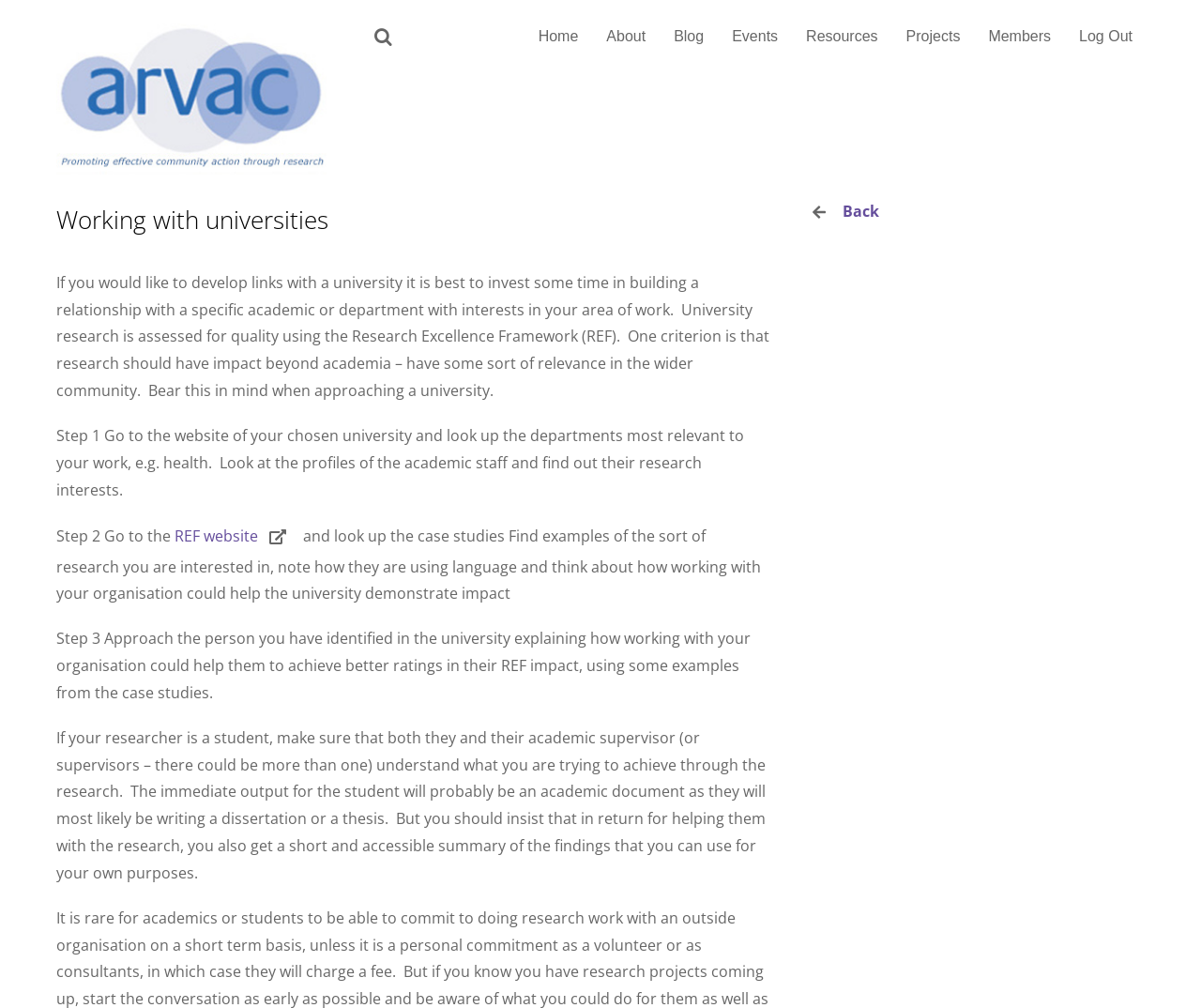Determine the bounding box coordinates for the HTML element described here: "REF website".

[0.145, 0.521, 0.215, 0.542]